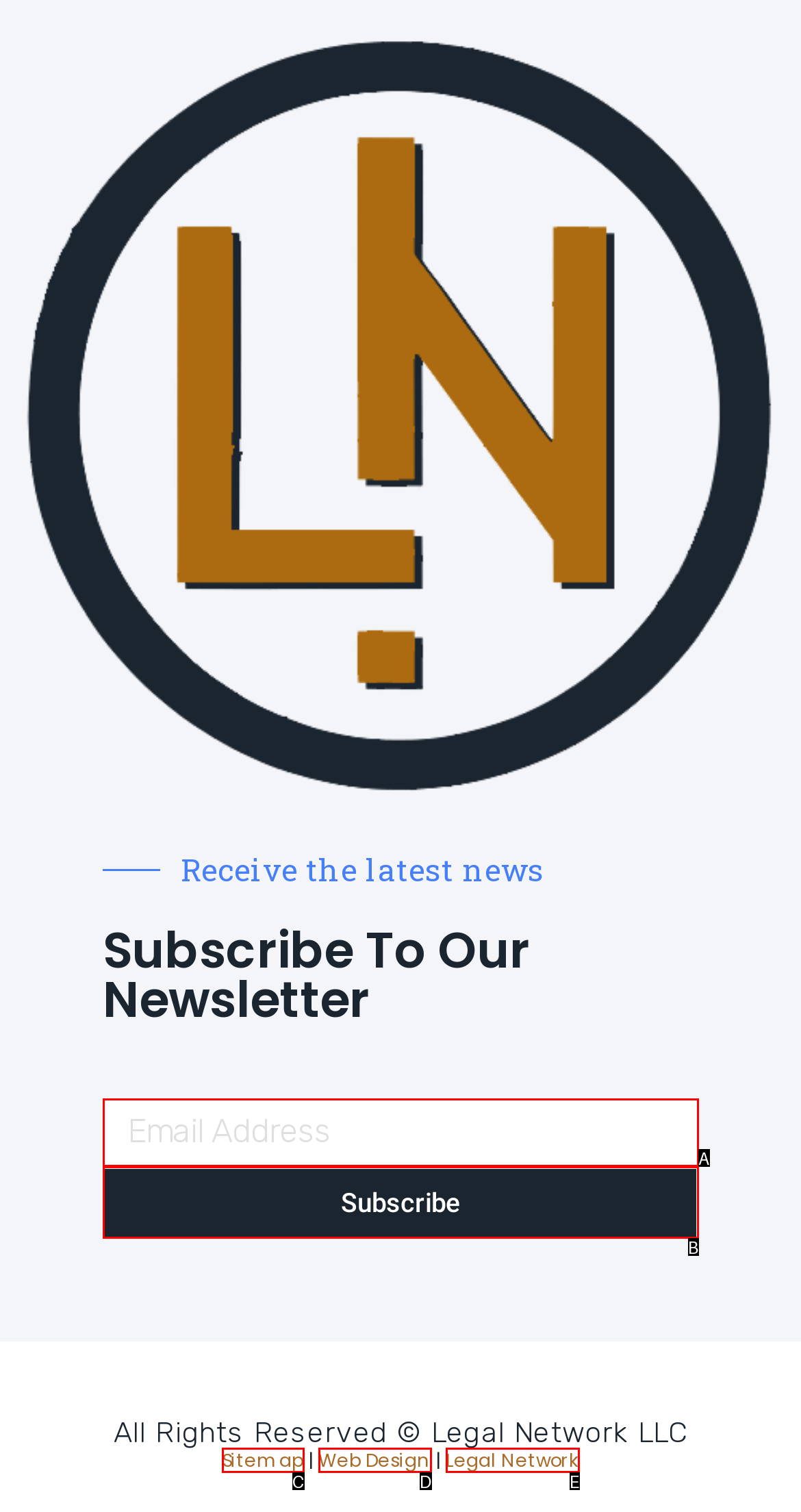Given the description: Legal Network, select the HTML element that best matches it. Reply with the letter of your chosen option.

E